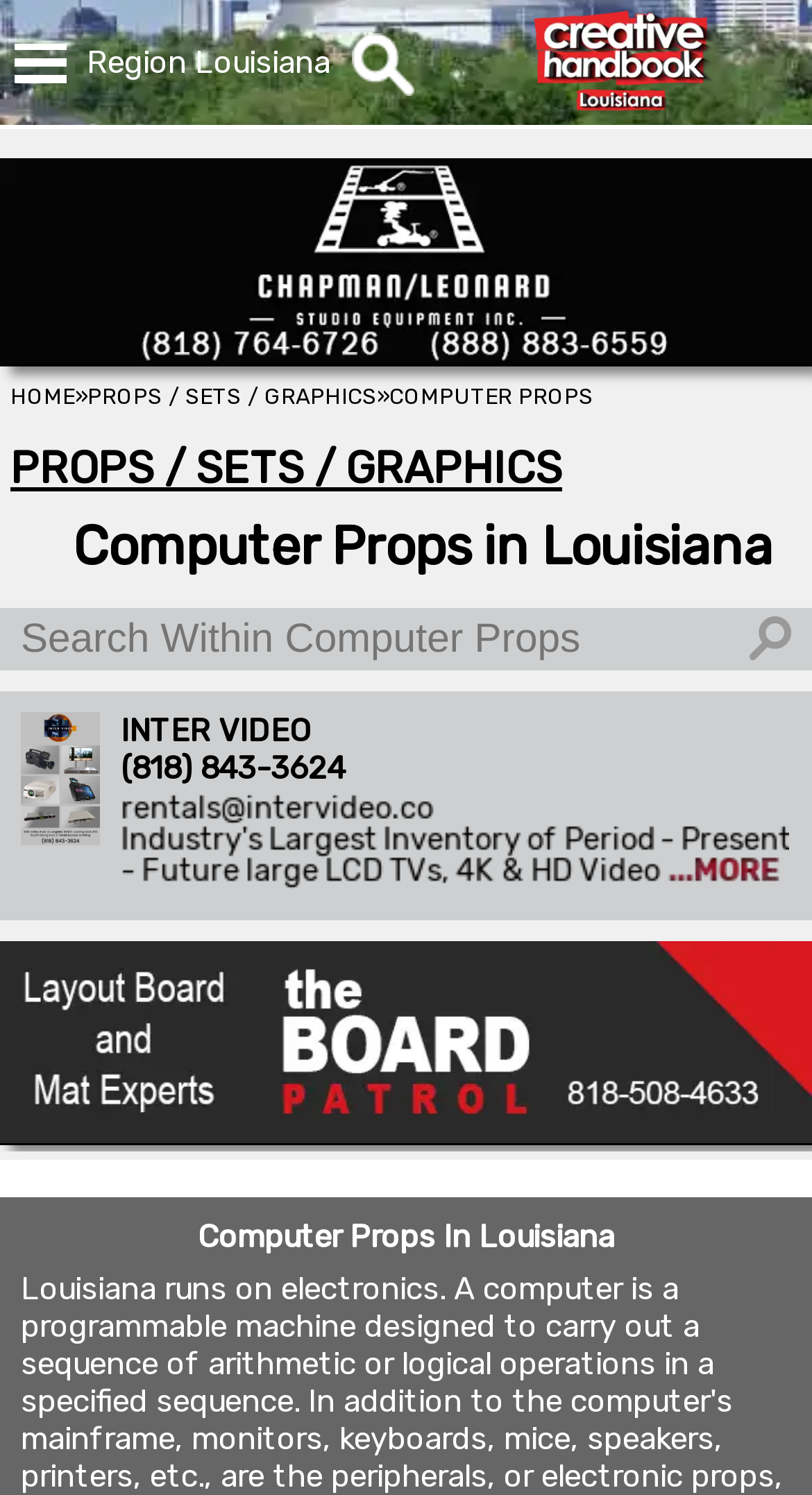Explain in detail what is displayed on the webpage.

The webpage is about Computer Props in Louisiana, with a focus on providing information and resources related to computer props in the region. 

At the top of the page, there is a navigation menu with links to various sections, including HOME, CONTACT US, GET A COPY, ADVERTISING INFO, STAGE CHART, EVENTS, VIDEOS, and INDUSTRY NEWS. 

Below the navigation menu, there is a section for selecting a region, with options including California, Georgia, Louisiana, Las Vegas, New York, and All Regions. 

To the right of the region selection, there is a search bar with a placeholder text "What are you looking for?" and a search button with an image of a magnifying glass. 

Above the search bar, there is a heading that reads "Region" and a subheading that reads "Louisiana". 

On the left side of the page, there is a section with links to various categories, including Creative Handbook, CHAPMAN/LEONARD, and PROPS / SETS / GRAPHICS. 

Below the categories section, there is a list of links to specific computer props resources, including Computer Props in Louisiana and Impact Ad INTER VIDEO. Each link has a corresponding image and heading. 

At the bottom of the page, there is a heading that reads "Computer Props In Louisiana" again, which may be a footer or a title for the page.